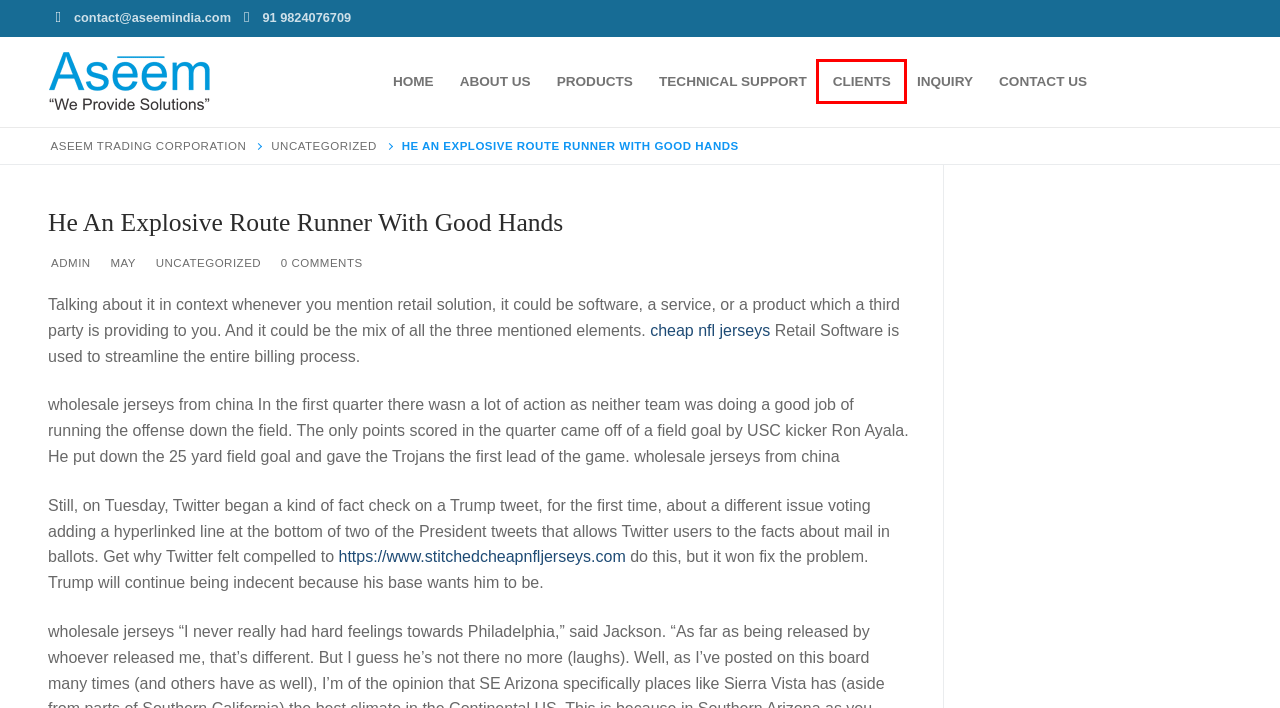Check out the screenshot of a webpage with a red rectangle bounding box. Select the best fitting webpage description that aligns with the new webpage after clicking the element inside the bounding box. Here are the candidates:
A. Products – Aseem Trading Corporation
B. Clients – Aseem Trading Corporation
C. inquiry – Aseem Trading Corporation
D. About Us – Aseem Trading Corporation
E. Uncategorized – Aseem Trading Corporation
F. Technical Support – Aseem Trading Corporation
G. Contact Us – Aseem Trading Corporation
H. Aseem Trading Corporation – Aseem Trading Corporation

B